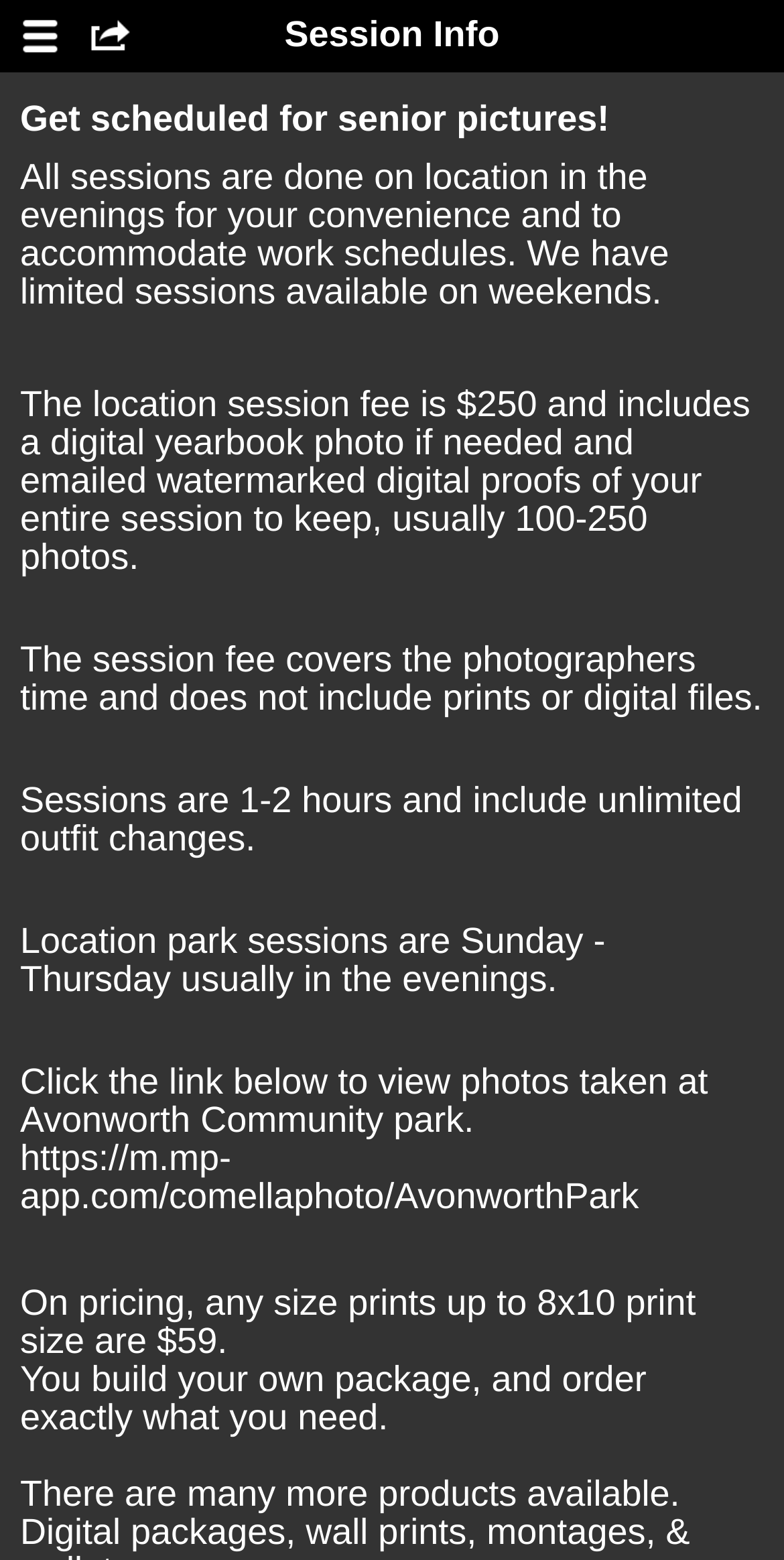Locate the bounding box of the UI element with the following description: "https://m.mp-app.com/comellaphoto/AvonworthPark".

[0.026, 0.729, 0.815, 0.78]